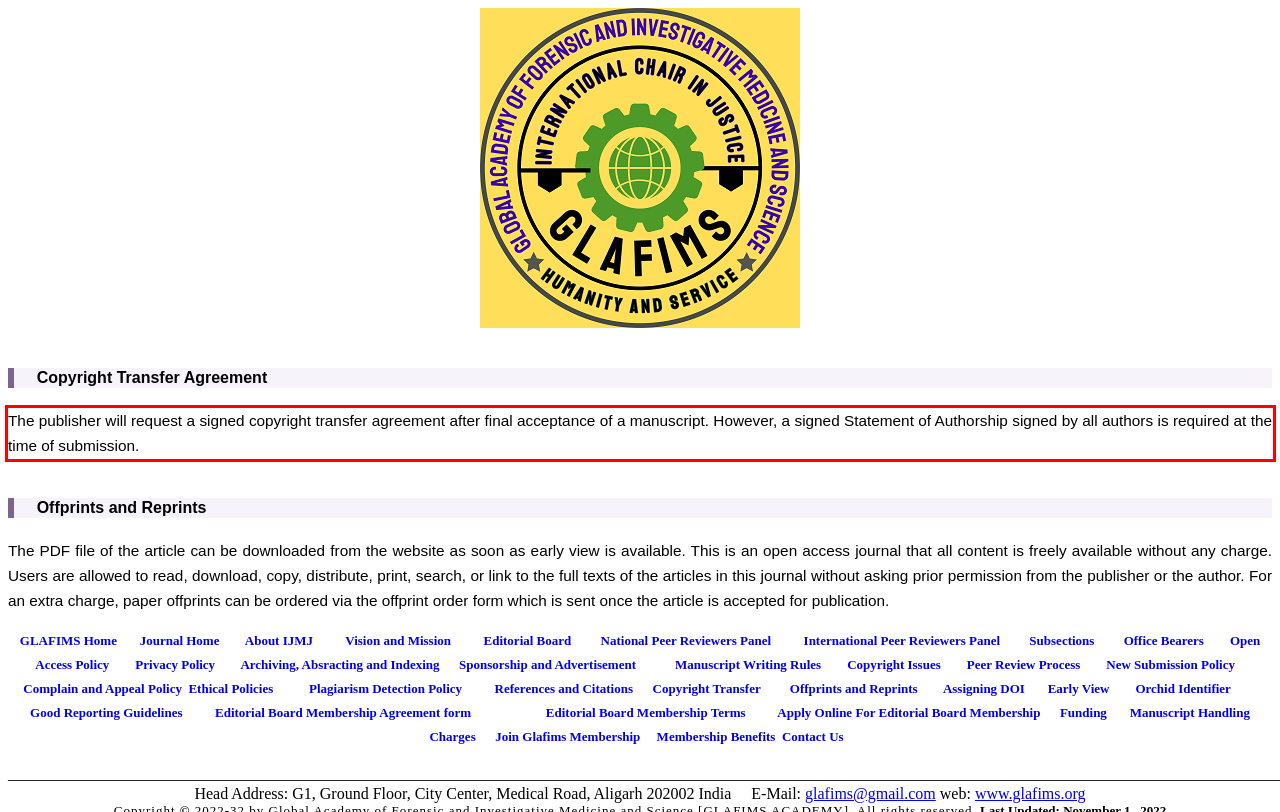Examine the screenshot of the webpage, locate the red bounding box, and generate the text contained within it.

The publisher will request a signed copyright transfer agreement after final acceptance of a manuscript. However, a signed Statement of Authorship signed by all authors is required at the time of submission.